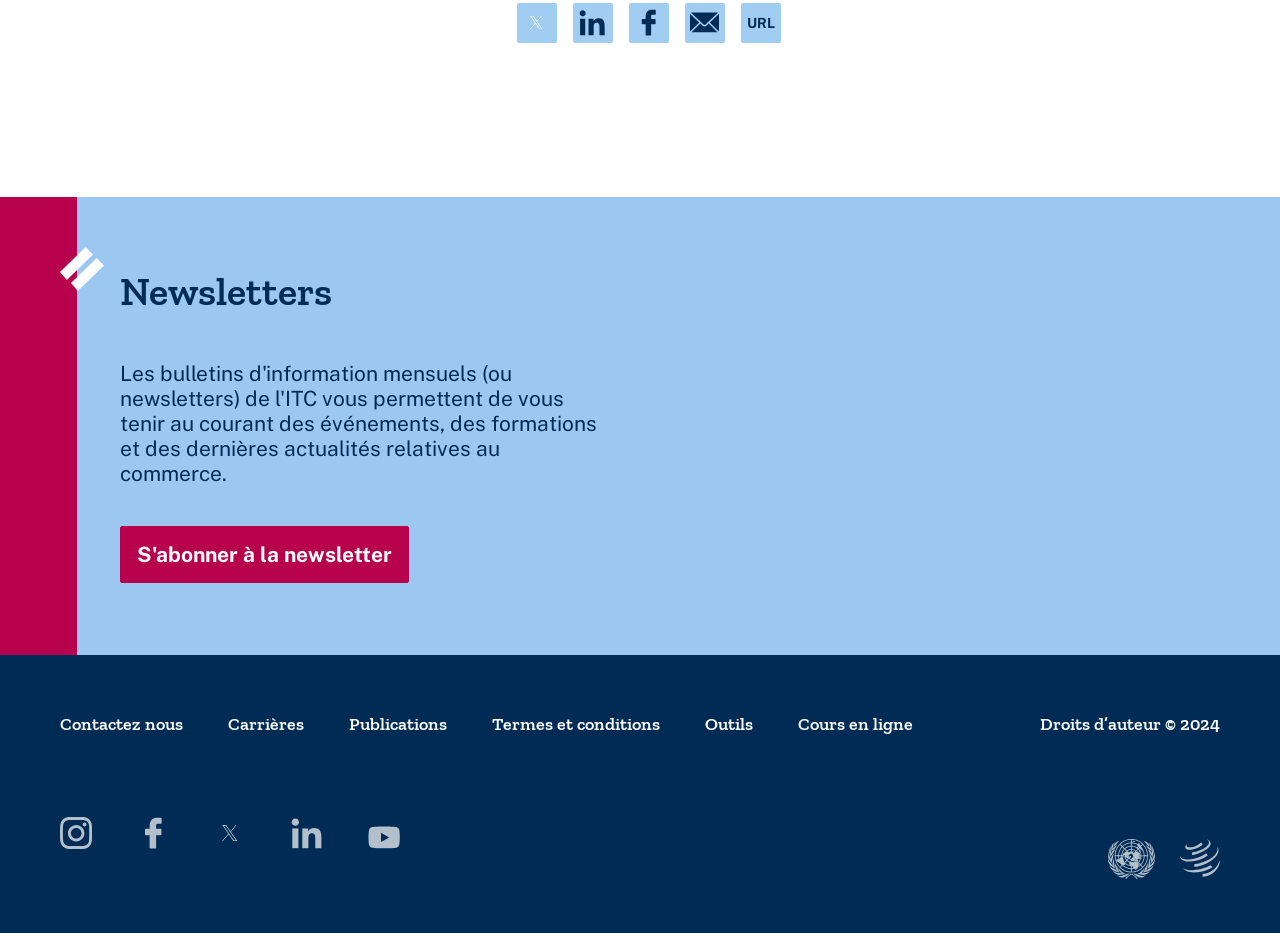Locate the bounding box for the described UI element: "S'abonner à la newsletter". Ensure the coordinates are four float numbers between 0 and 1, formatted as [left, top, right, bottom].

[0.094, 0.563, 0.32, 0.624]